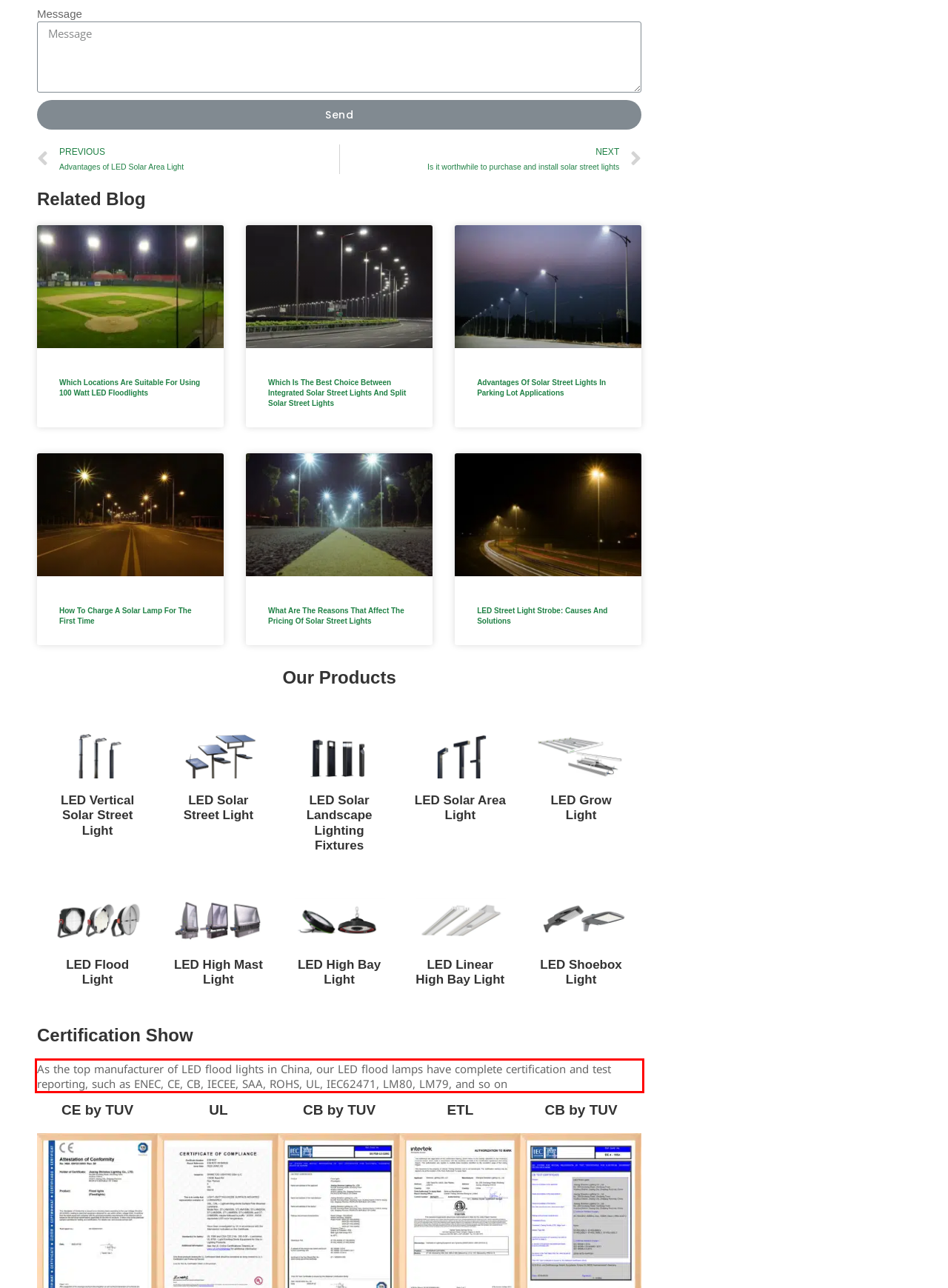Please look at the webpage screenshot and extract the text enclosed by the red bounding box.

As the top manufacturer of LED flood lights in China, our LED flood lamps have complete certification and test reporting, such as ENEC, CE, CB, IECEE, SAA, ROHS, UL, IEC62471, LM80, LM79, and so on